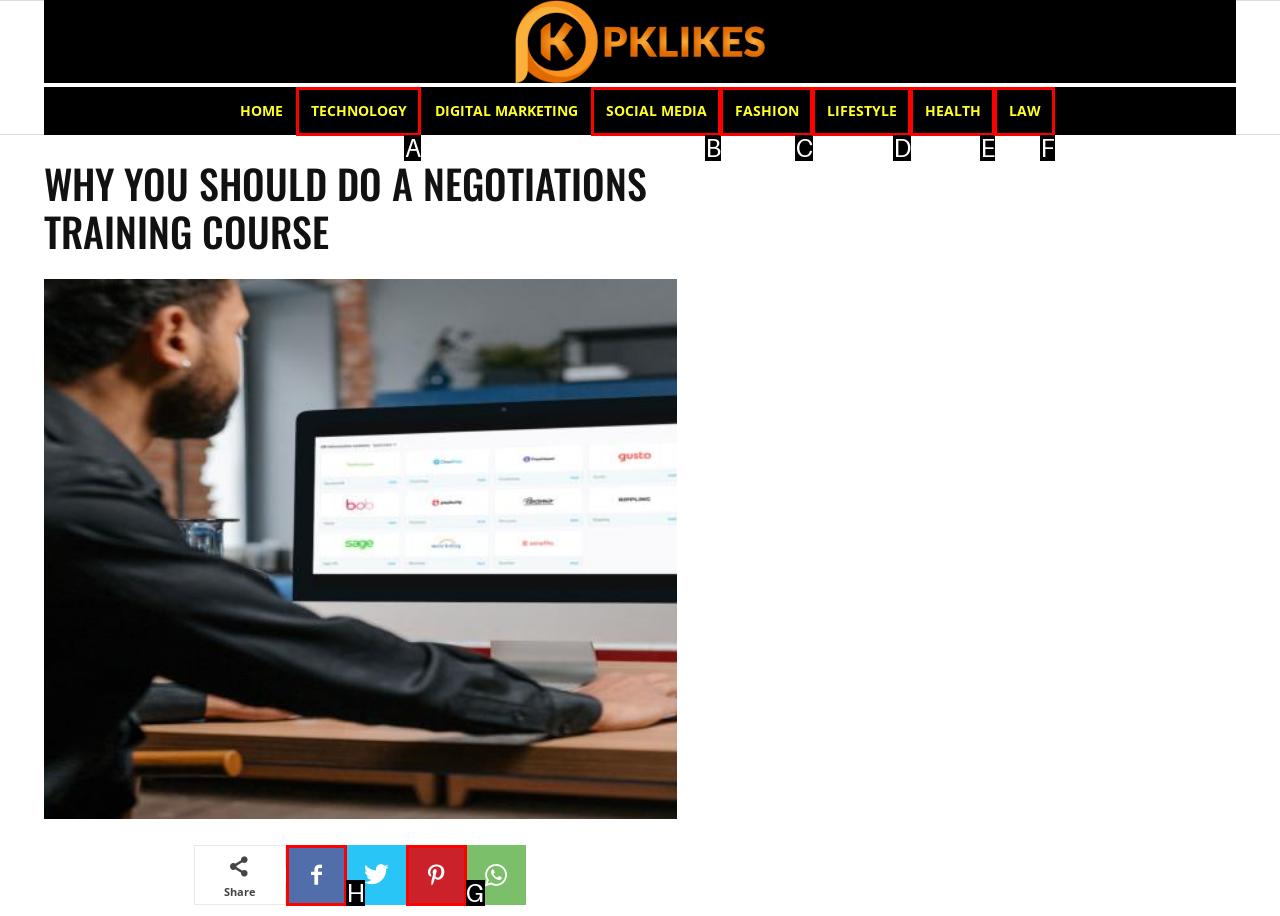Indicate the letter of the UI element that should be clicked to accomplish the task: Click on the Facebook link. Answer with the letter only.

H